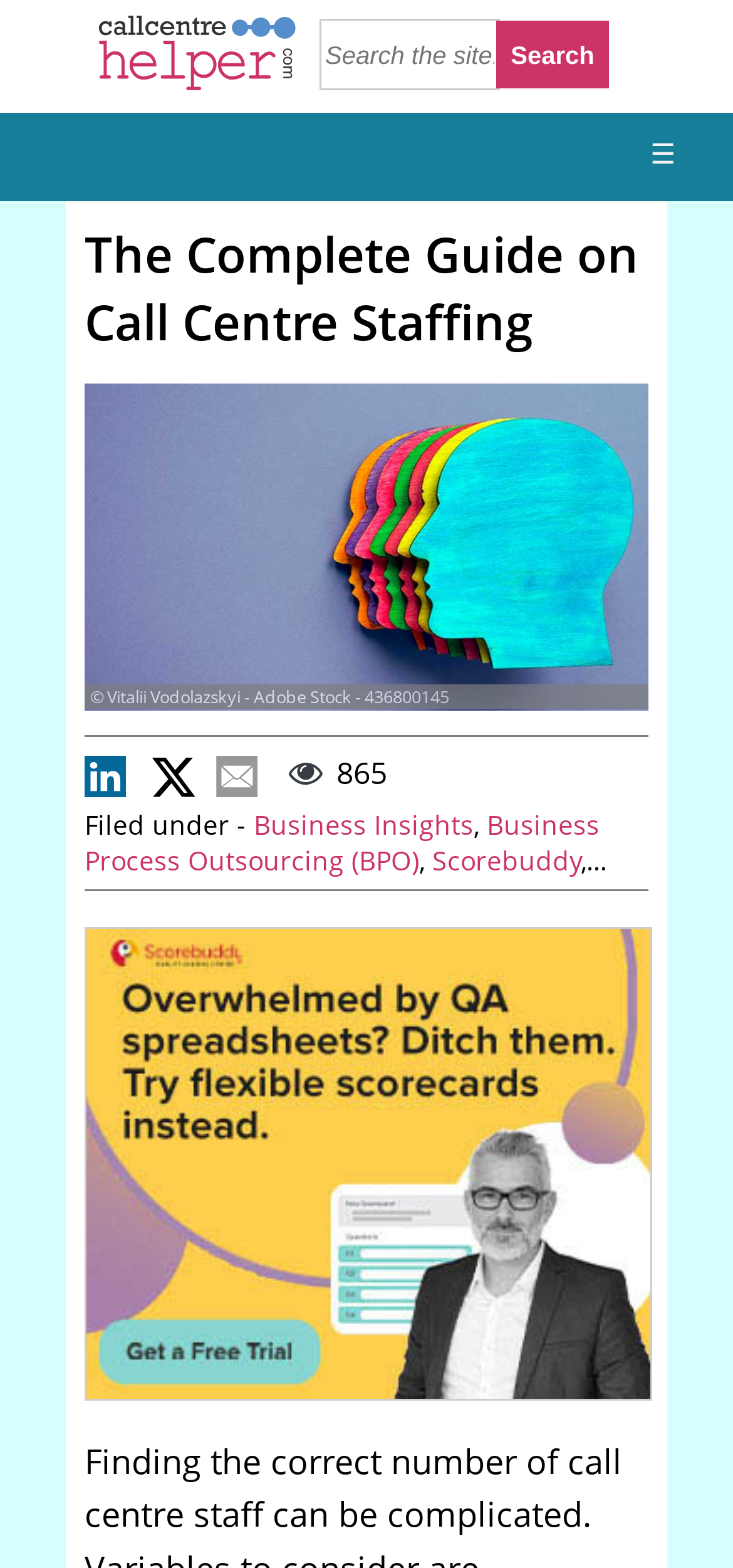Please provide the bounding box coordinates for the element that needs to be clicked to perform the following instruction: "Contact us through email". The coordinates should be given as four float numbers between 0 and 1, i.e., [left, top, right, bottom].

None